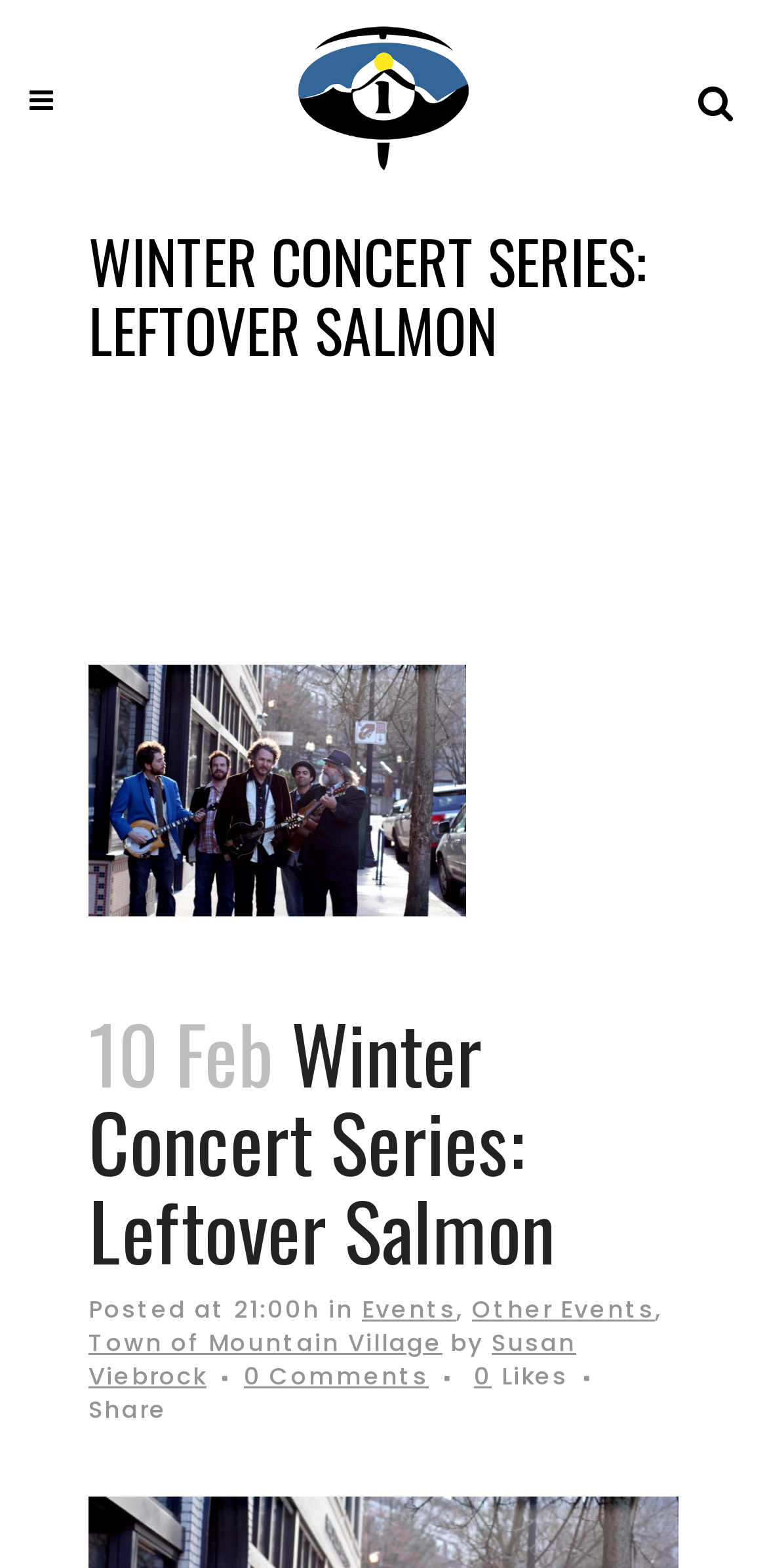What is the principal heading displayed on the webpage?

WINTER CONCERT SERIES: LEFTOVER SALMON